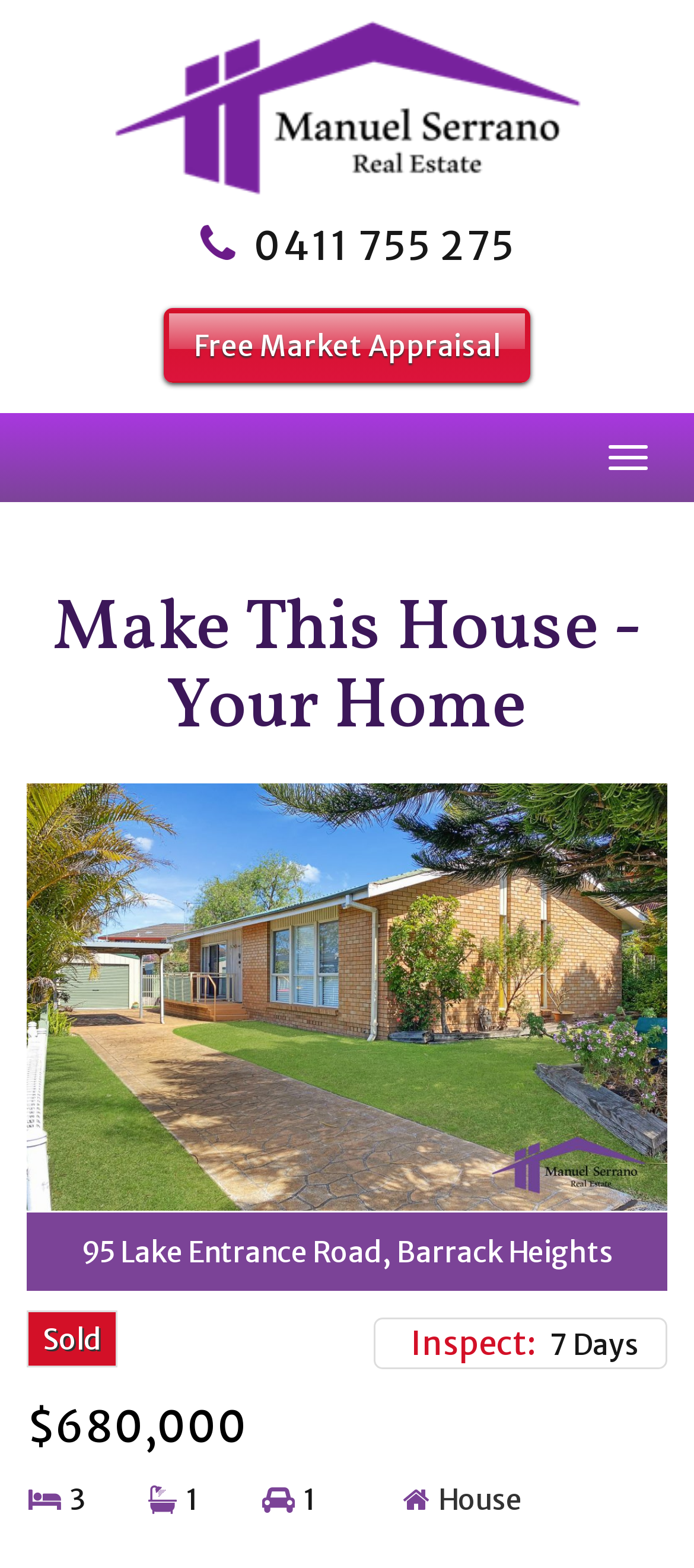What is the status of the property?
Look at the image and answer with only one word or phrase.

Sold